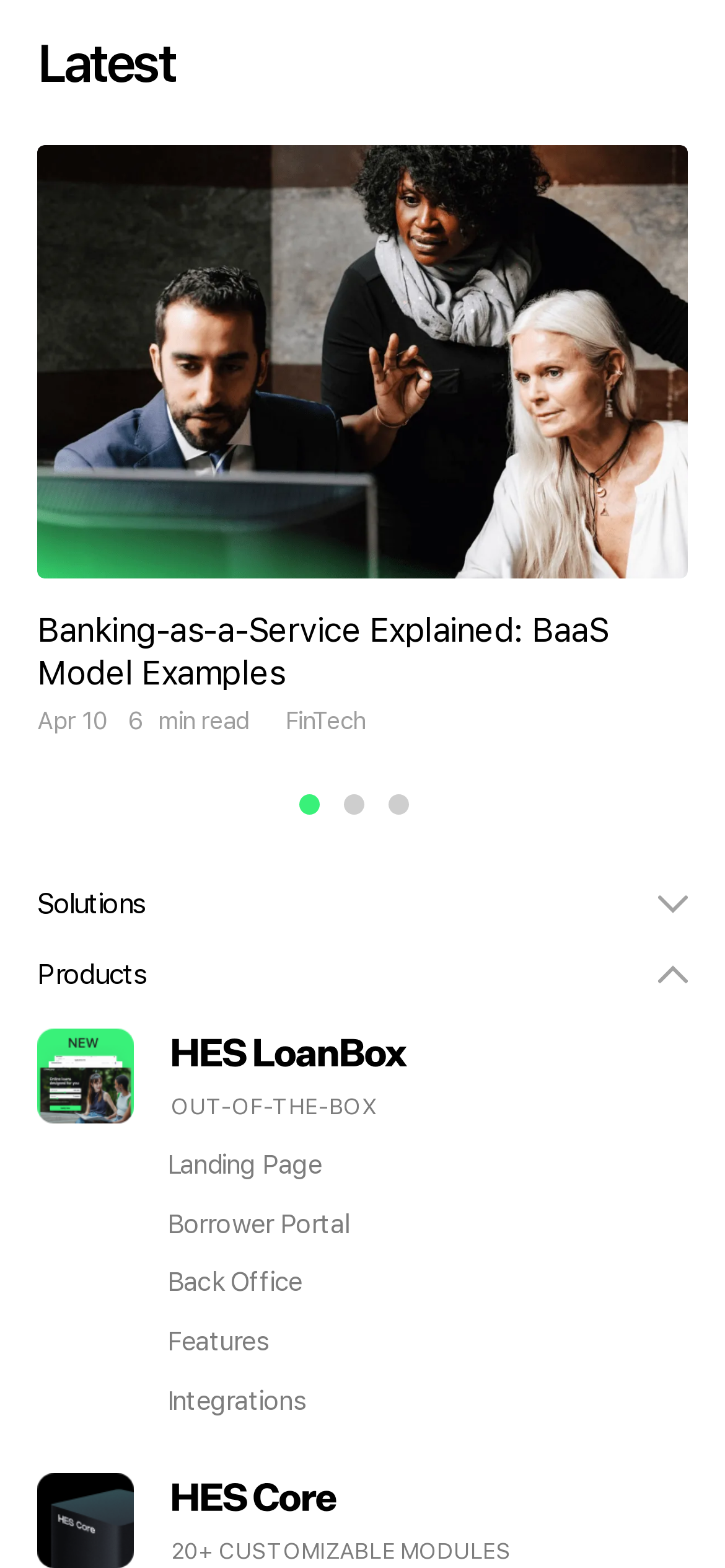How many tabs are available in the tablist?
Use the screenshot to answer the question with a single word or phrase.

3